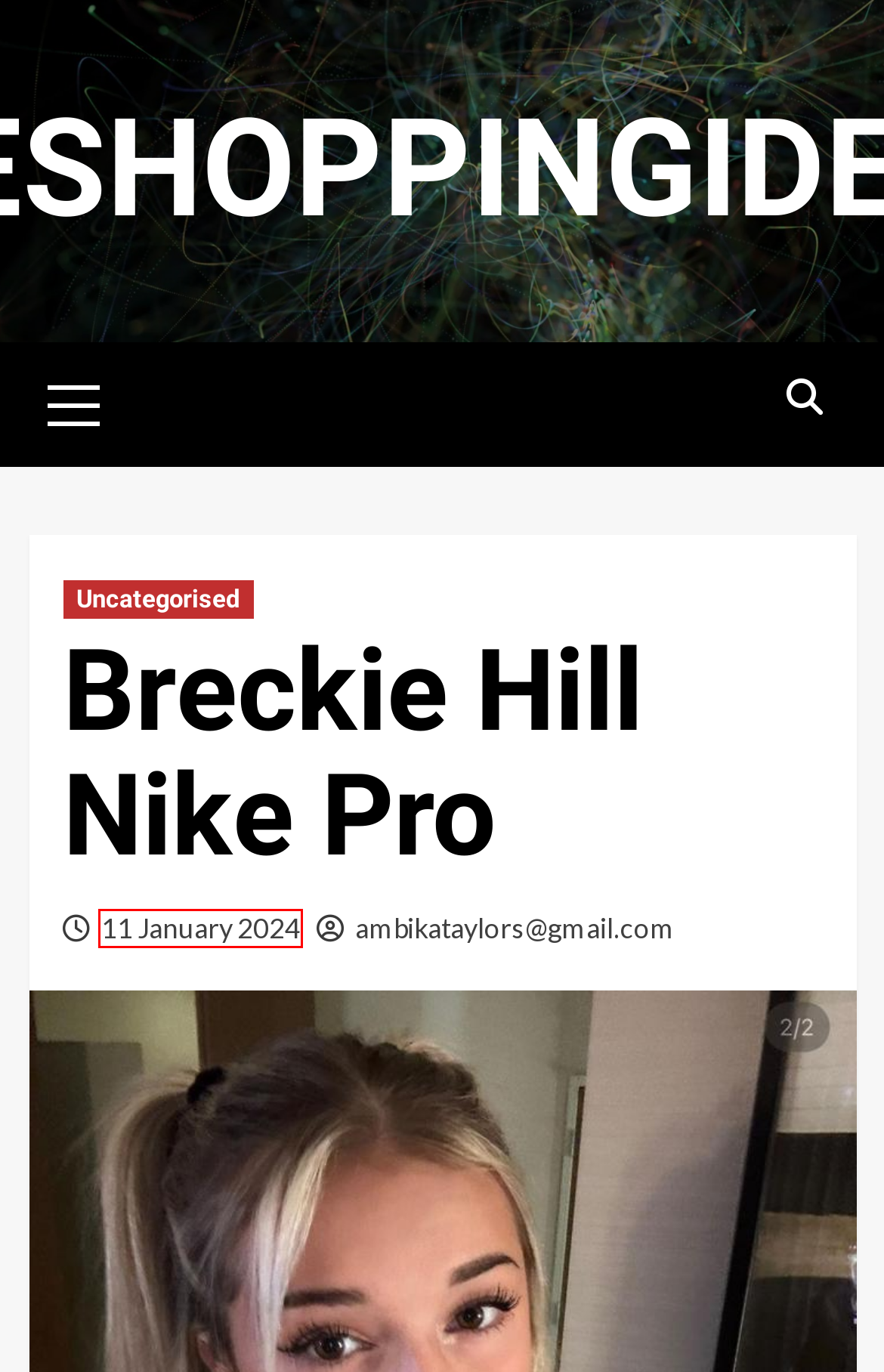Observe the webpage screenshot and focus on the red bounding box surrounding a UI element. Choose the most appropriate webpage description that corresponds to the new webpage after clicking the element in the bounding box. Here are the candidates:
A. onlineshoppingidea.com -
B. Uncategorised Archives - onlineshoppingidea.com
C. Stewartstown News - onlineshoppingidea.com
D. Pubfilm - Online platform that allows users to stream movies - onlineshoppingidea.com
E. ambikataylors@gmail.com, Author at onlineshoppingidea.com
F. January 2024 - onlineshoppingidea.com
G. News Archives - onlineshoppingidea.com
H. Shooting in Fawn Grove pa - onlineshoppingidea.com

F